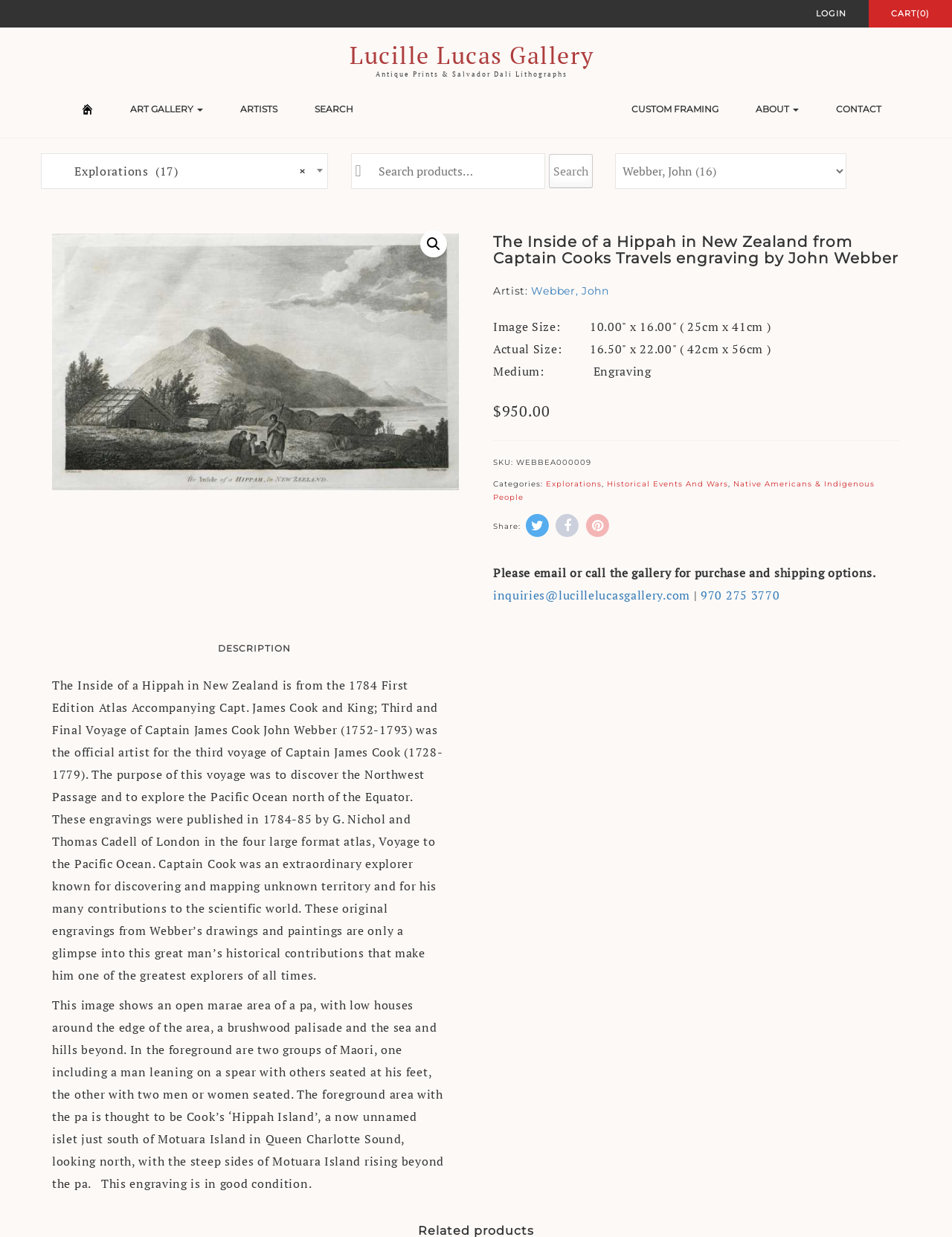Give an in-depth explanation of the webpage layout and content.

This webpage is an online art gallery featuring a historical engraving titled "The Inside of a Hippah in New Zealand" by John Webber, created in 1784. At the top of the page, there are several links, including "LOGIN", "CART(0)", "HOME", "ART GALLERY", "ARTISTS", "SEARCH", "CUSTOM FRAMING", and "ABOUT", which are positioned horizontally across the screen. Below these links, there is a search bar with a magnifying glass icon and a dropdown menu.

On the left side of the page, there is a large image of the engraving, which takes up most of the screen. The image depicts a Maori village with people gathered in the foreground and a palisade in the background, with hills and sea beyond.

To the right of the image, there is a section with details about the artwork, including the title, artist, image size, actual size, medium, price, SKU, and categories. The categories include "Explorations", "Historical Events And Wars", and "Native Americans & Indigenous People".

Below the artwork details, there is a section with a description of the engraving, which provides historical context about Captain James Cook's third voyage and the artist John Webber. The description also explains the scene depicted in the engraving and its condition.

Further down the page, there is a section with contact information, including an email address and phone number, for purchasing and shipping inquiries. There are also social media links and a "DESCRIPTION" link.